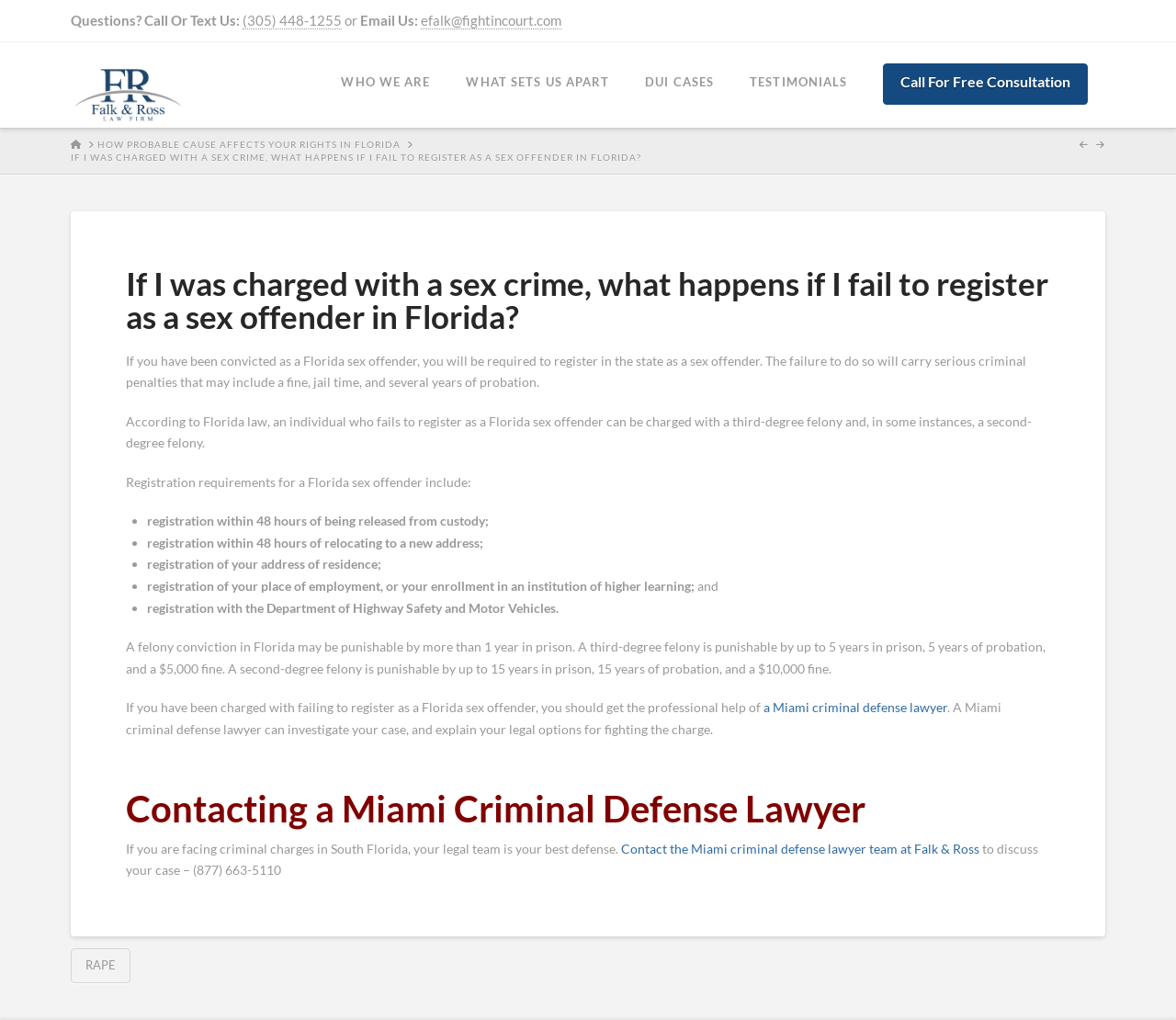What happens if you fail to register as a sex offender in Florida?
From the image, respond with a single word or phrase.

serious criminal penalties